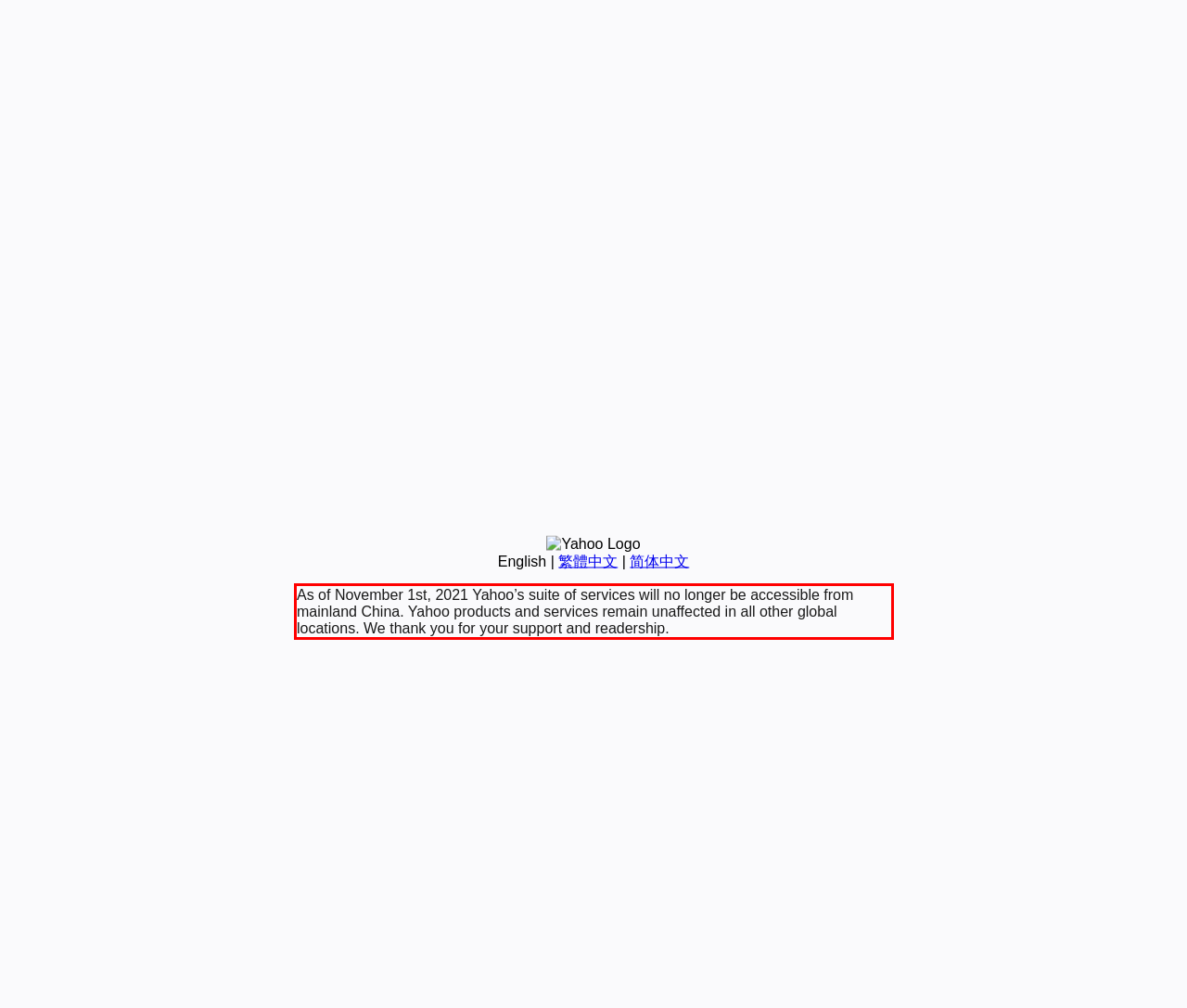Identify and extract the text within the red rectangle in the screenshot of the webpage.

As of November 1st, 2021 Yahoo’s suite of services will no longer be accessible from mainland China. Yahoo products and services remain unaffected in all other global locations. We thank you for your support and readership.